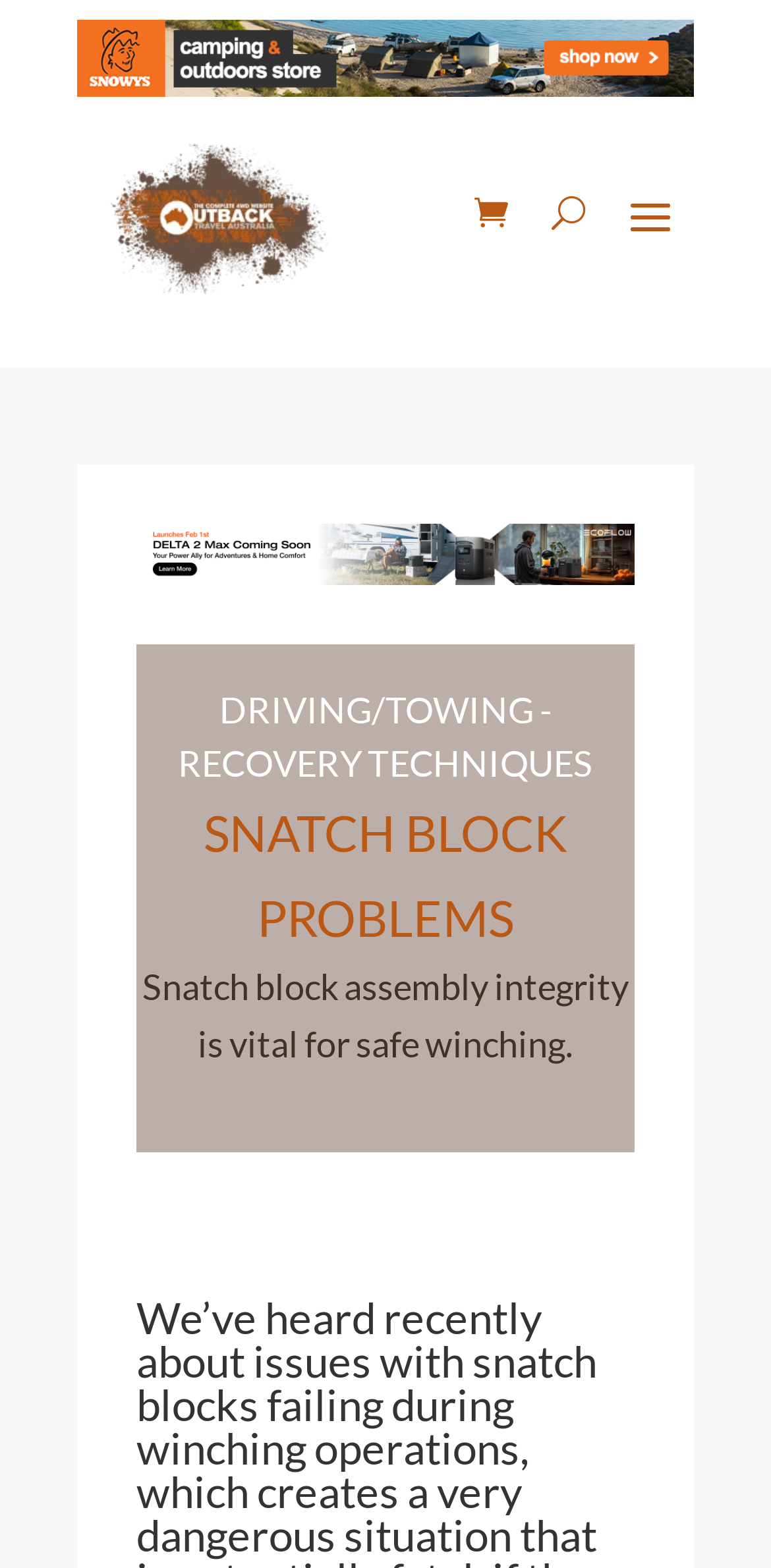Respond to the question below with a concise word or phrase:
Is there a button on the webpage?

Yes